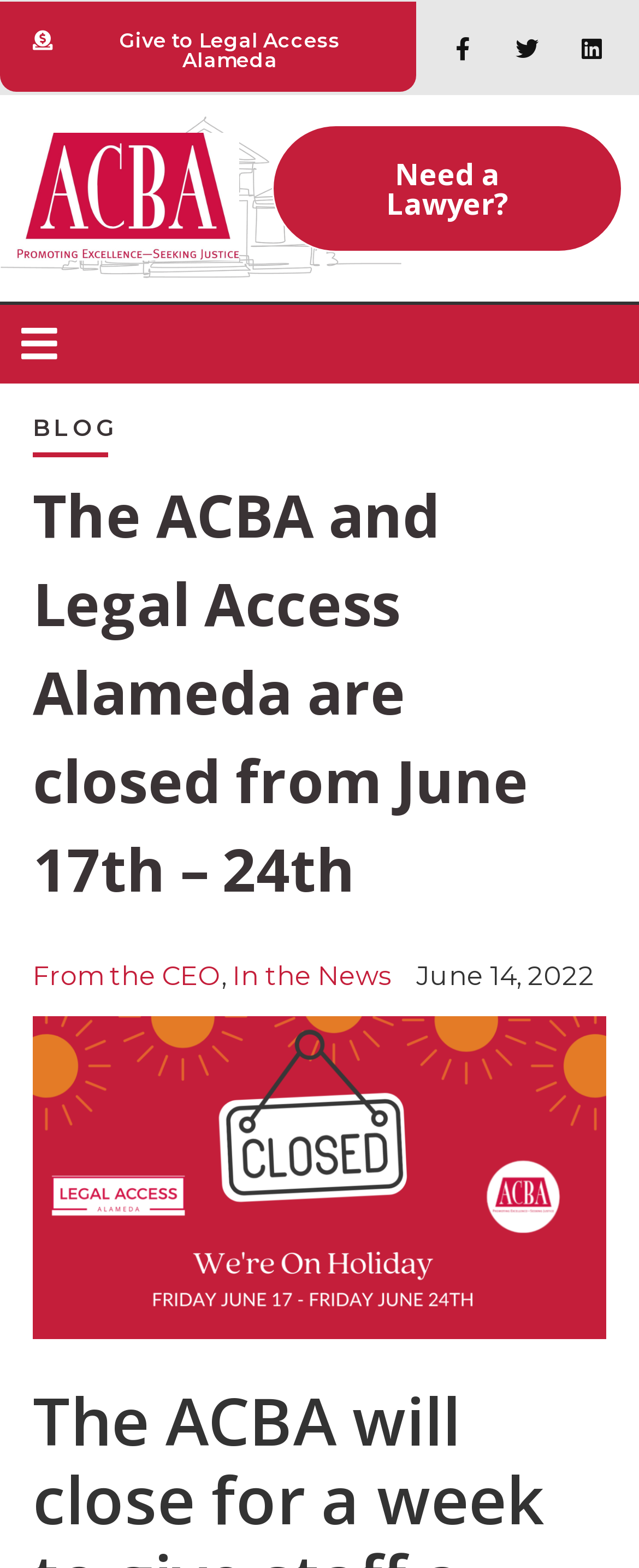Please find the bounding box coordinates of the element that you should click to achieve the following instruction: "View the blog". The coordinates should be presented as four float numbers between 0 and 1: [left, top, right, bottom].

[0.051, 0.263, 0.186, 0.282]